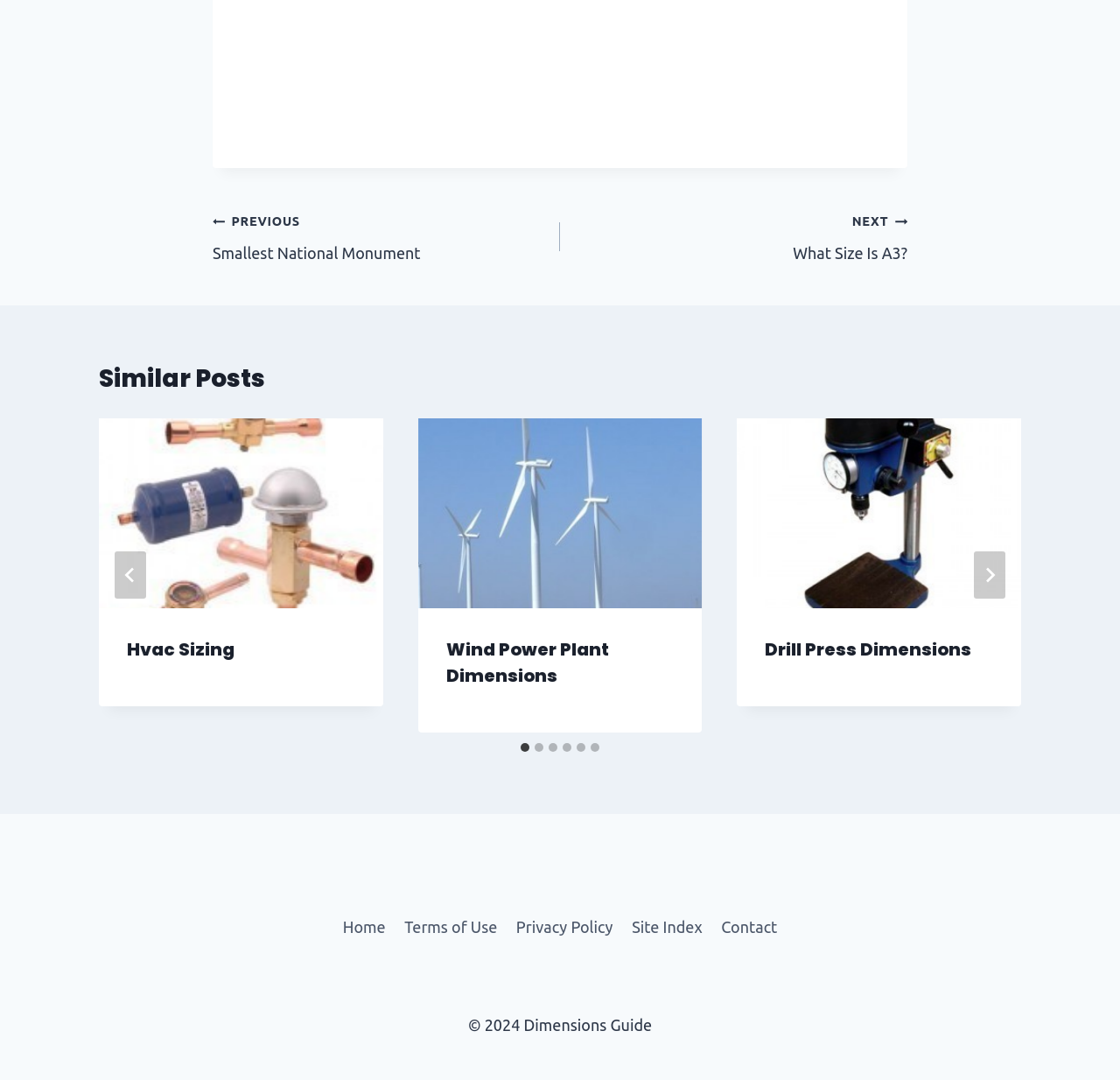Determine the bounding box for the UI element that matches this description: "Contact".

[0.635, 0.842, 0.702, 0.874]